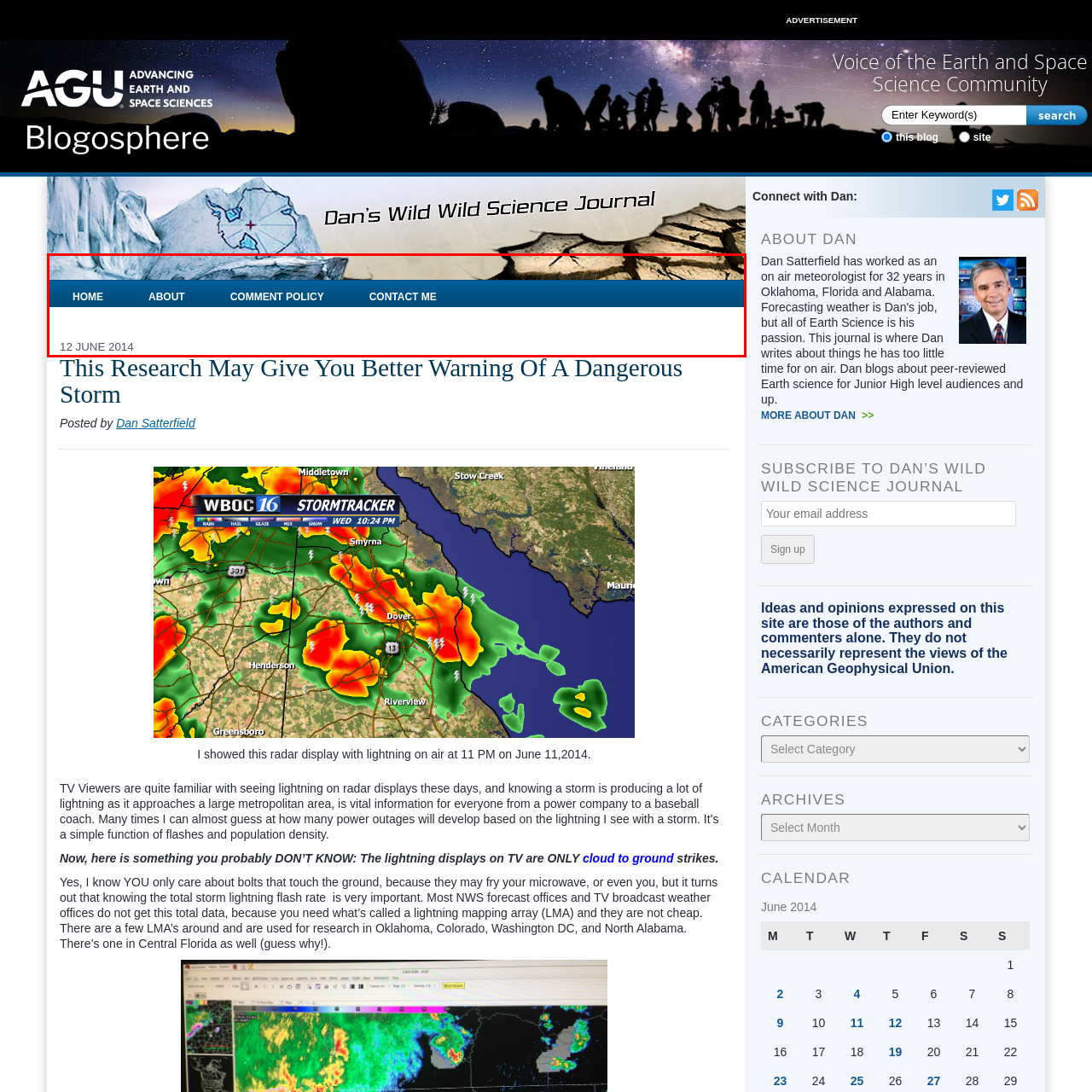Please review the portion of the image contained within the red boundary and provide a detailed answer to the subsequent question, referencing the image: What is suggested by the background textures?

The background of the webpage features textures that suggest natural elements, possibly representing themes of science and nature, which are central to the blog's focus on environmental and atmospheric research.